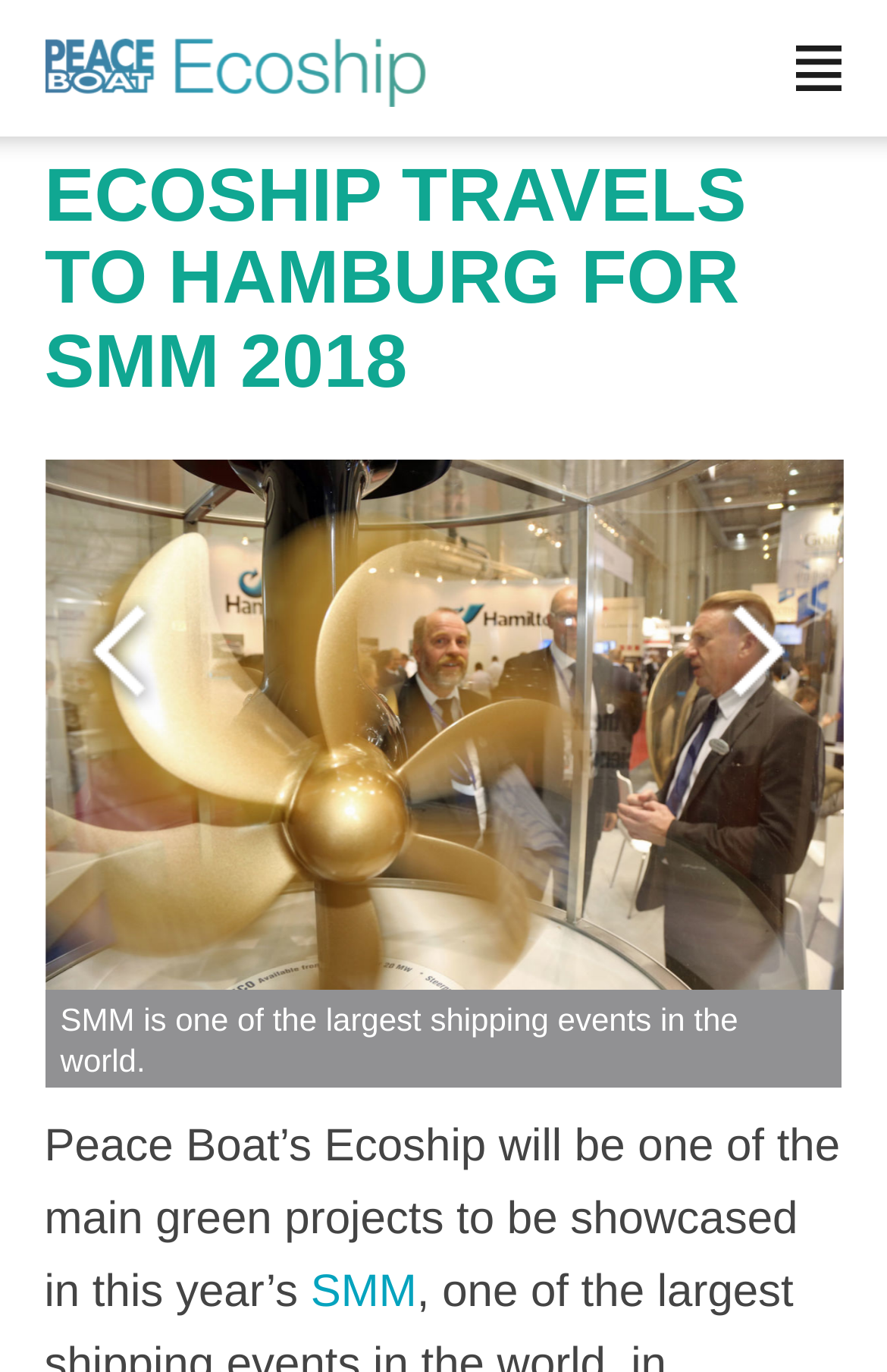Use a single word or phrase to answer the following:
What is the event where Ecoship will be showcased?

SMM